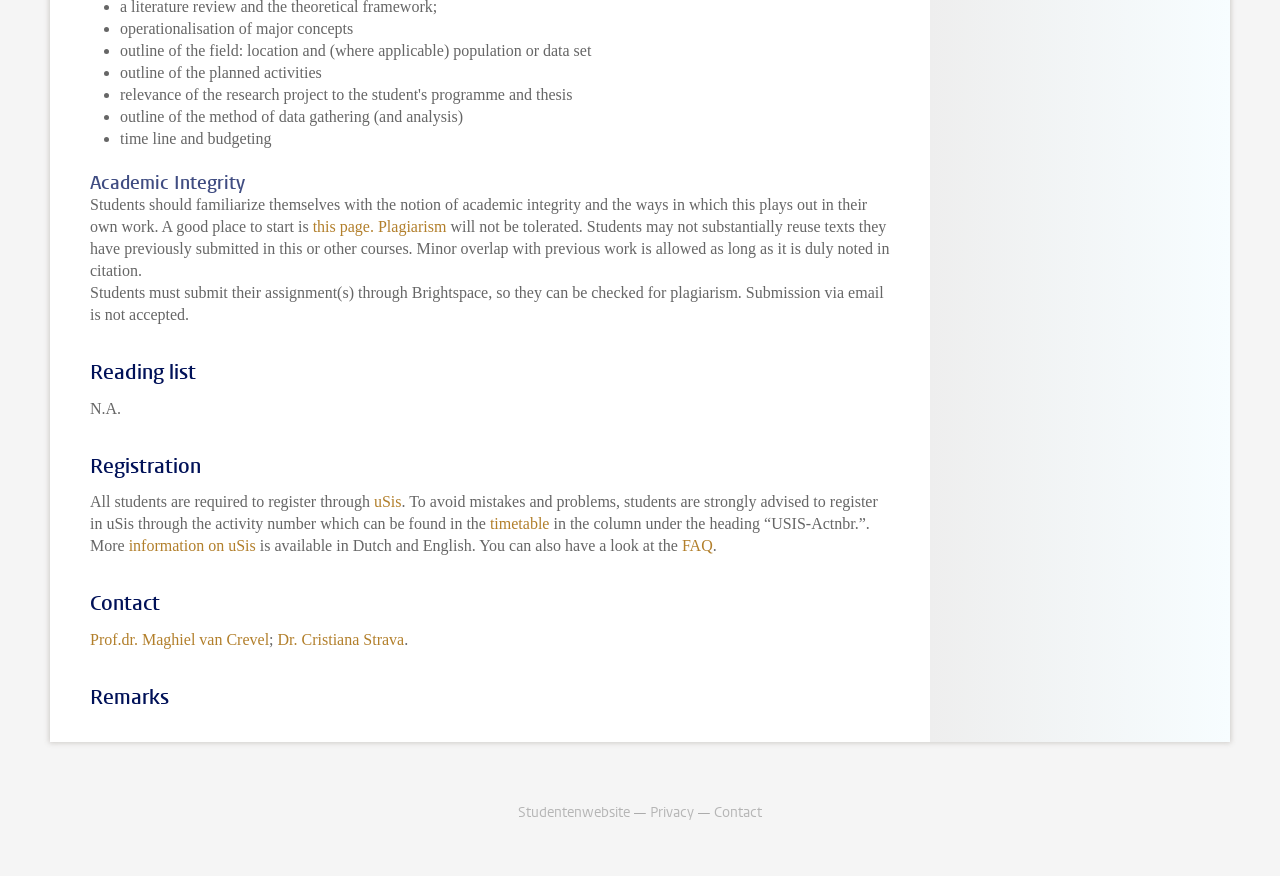Find the bounding box coordinates of the element to click in order to complete the given instruction: "click on 'this page'."

[0.244, 0.249, 0.292, 0.268]